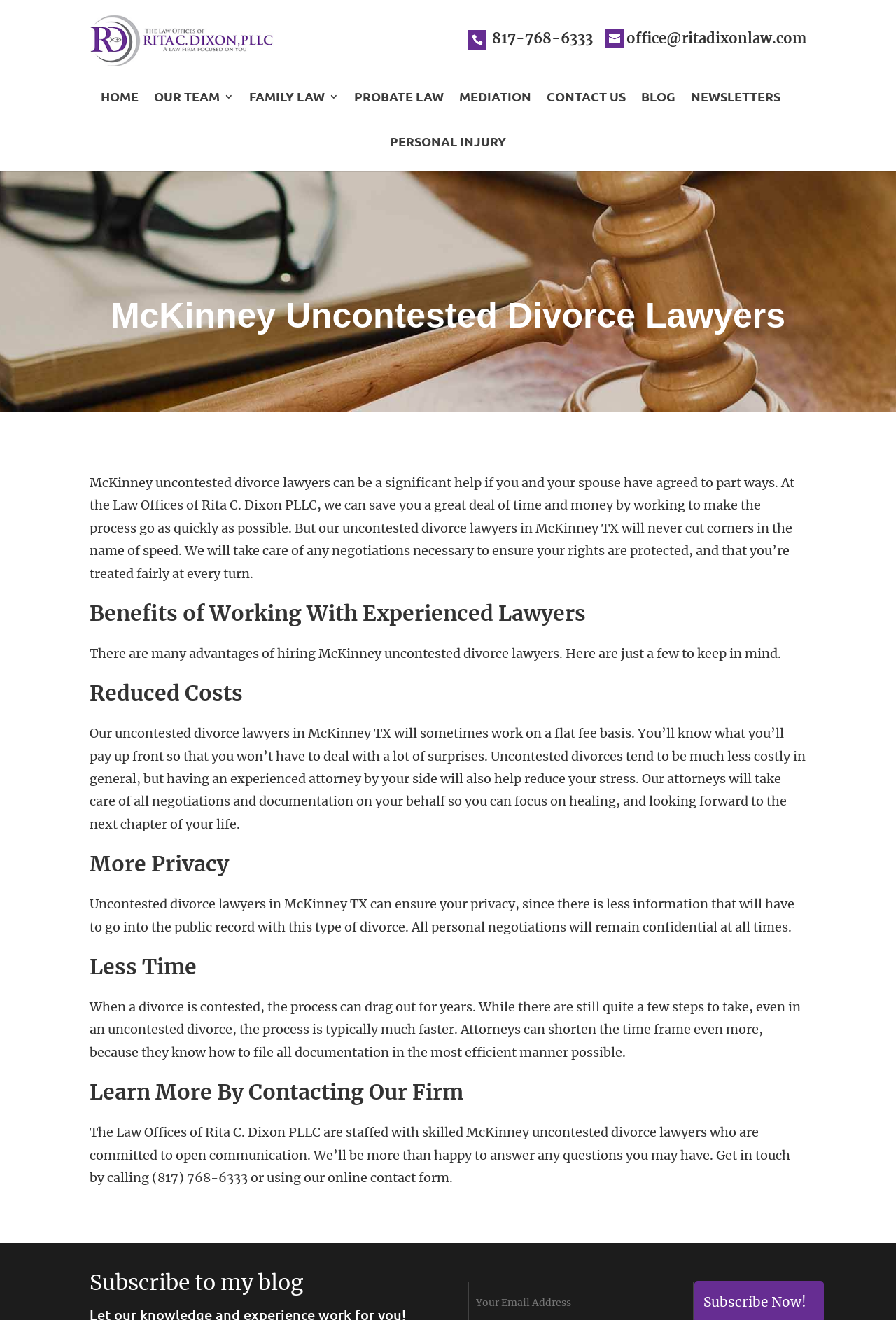What is the phone number to contact the law office?
Using the picture, provide a one-word or short phrase answer.

817-768-6333